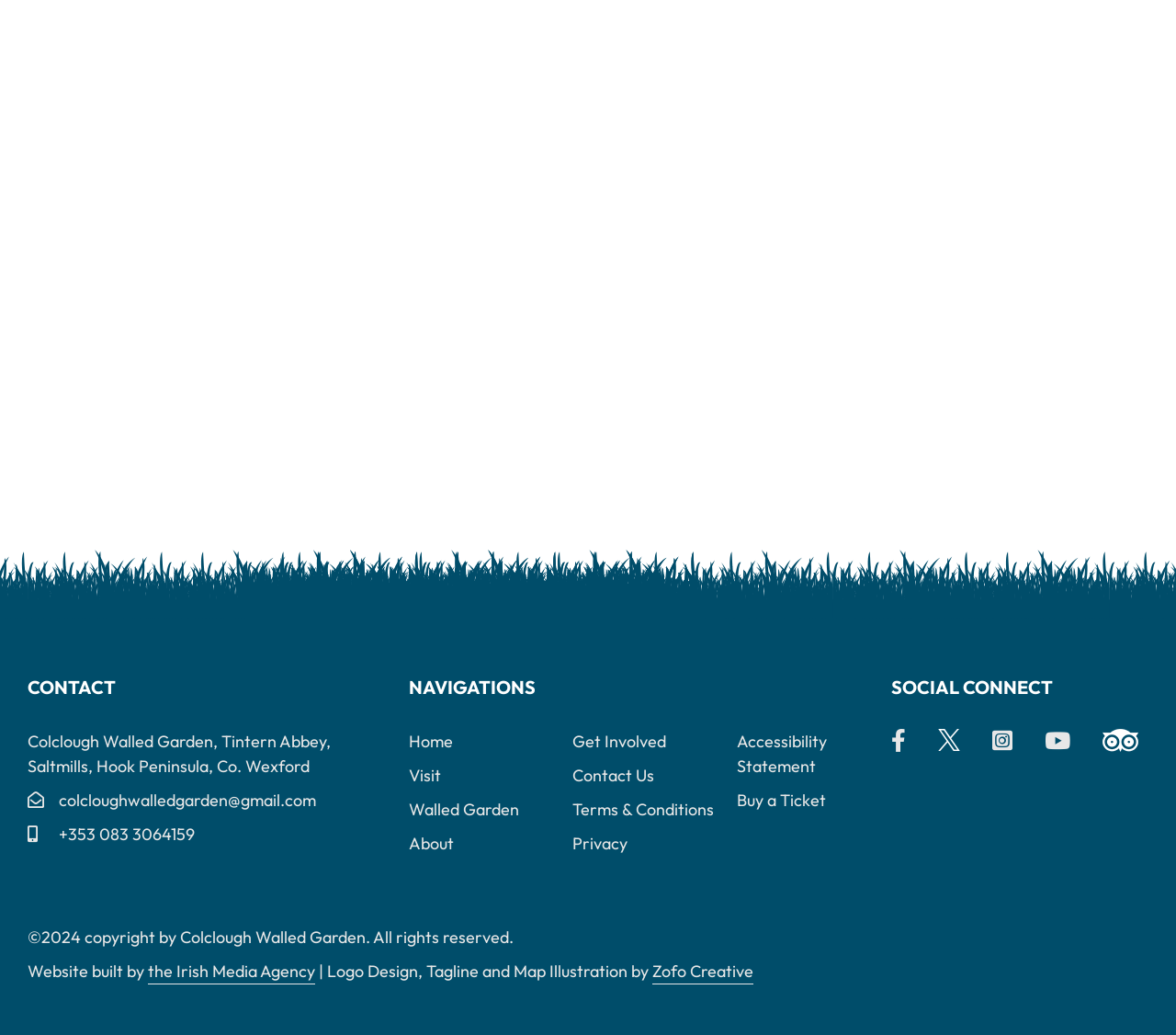Identify the bounding box for the element characterized by the following description: "Privacy".

[0.487, 0.803, 0.534, 0.827]